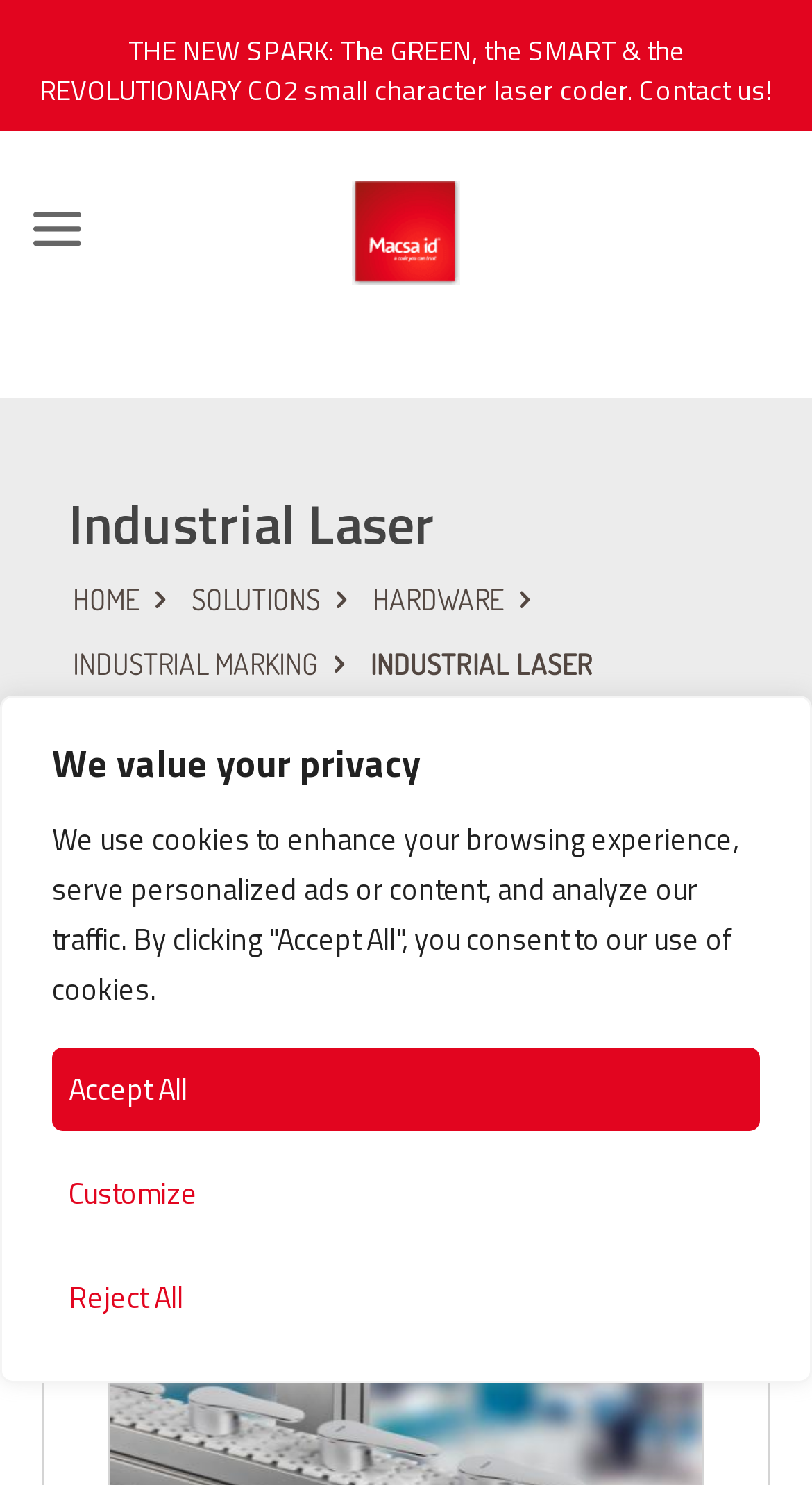Locate the bounding box coordinates of the element you need to click to accomplish the task described by this instruction: "View 'INDUSTRIAL MARKING' solutions".

[0.09, 0.435, 0.392, 0.459]